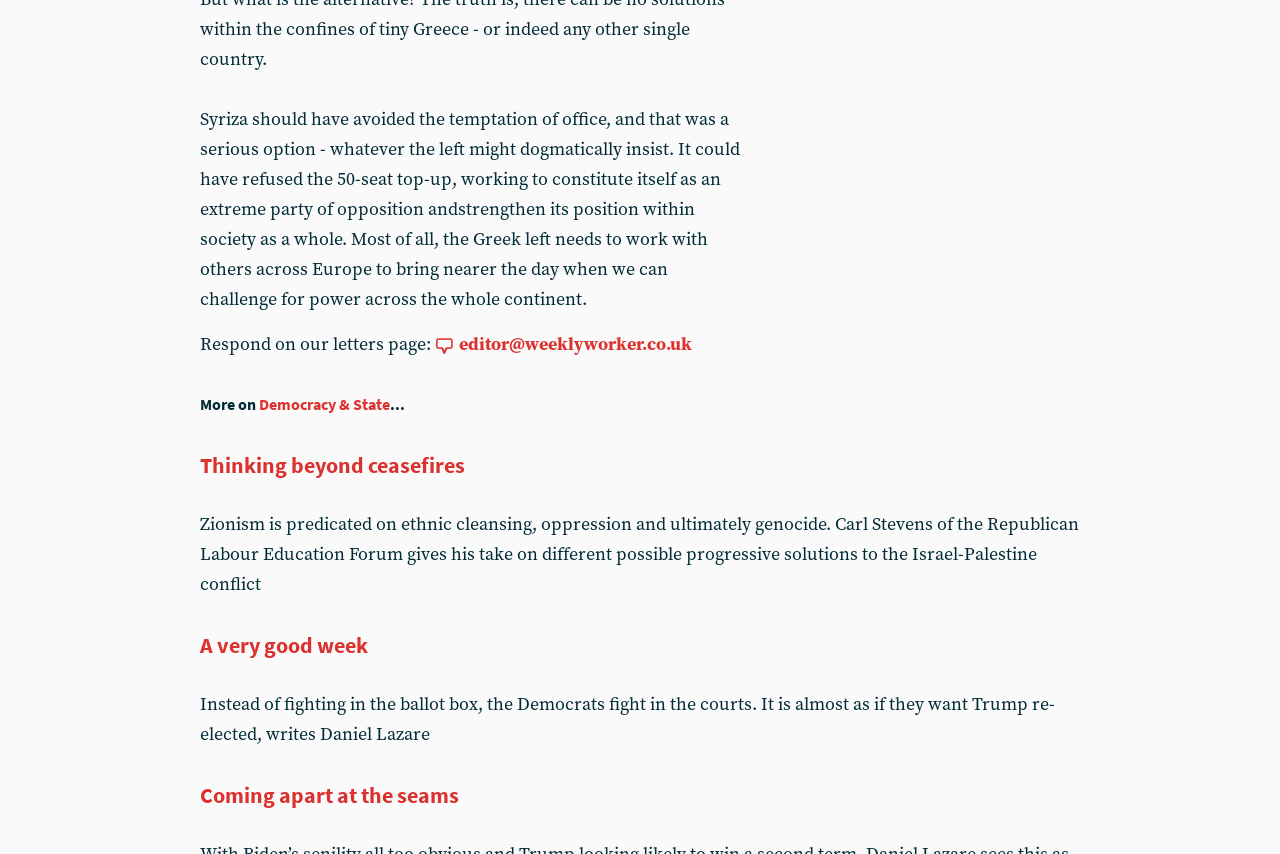Answer the following inquiry with a single word or phrase:
What is the email address to respond to the letters page?

editor@weeklyworker.co.uk